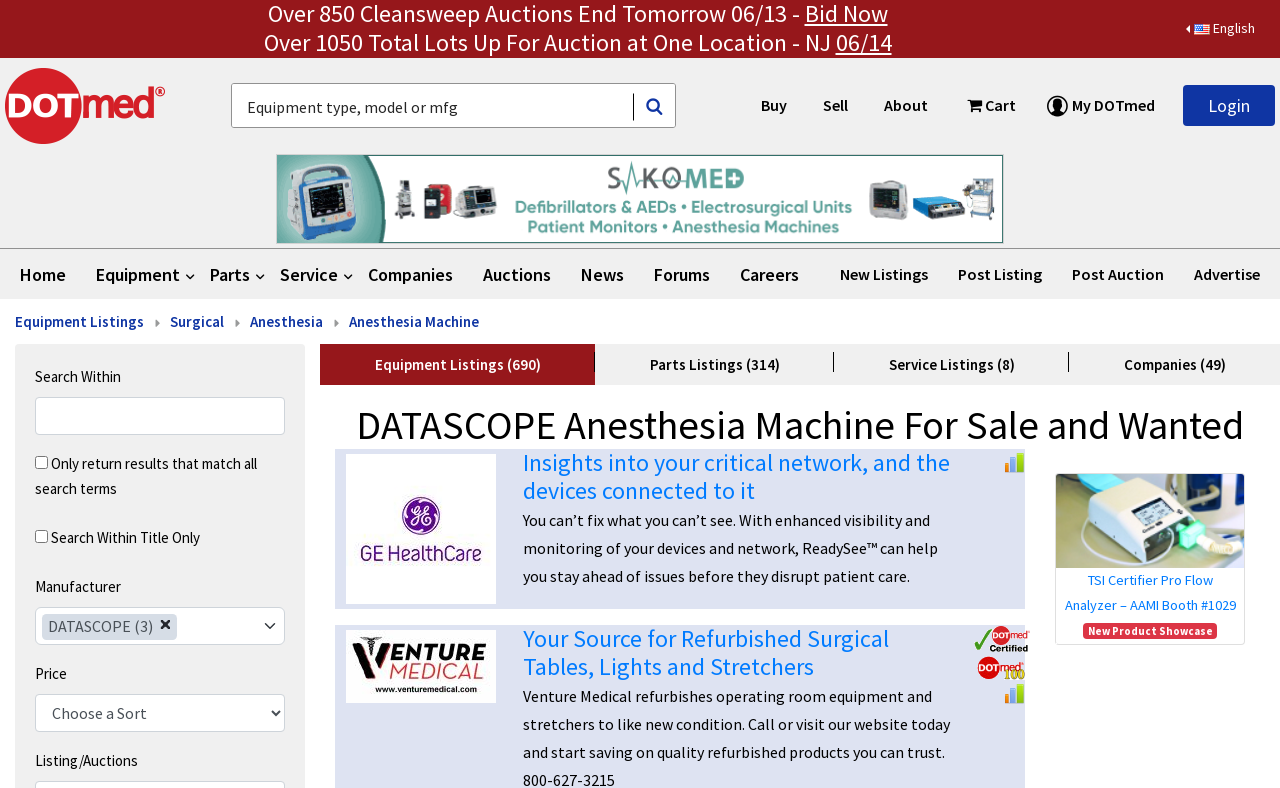Pinpoint the bounding box coordinates of the element you need to click to execute the following instruction: "View DATASCOPE Anesthesia Machine listings". The bounding box should be represented by four float numbers between 0 and 1, in the format [left, top, right, bottom].

[0.25, 0.436, 0.465, 0.488]